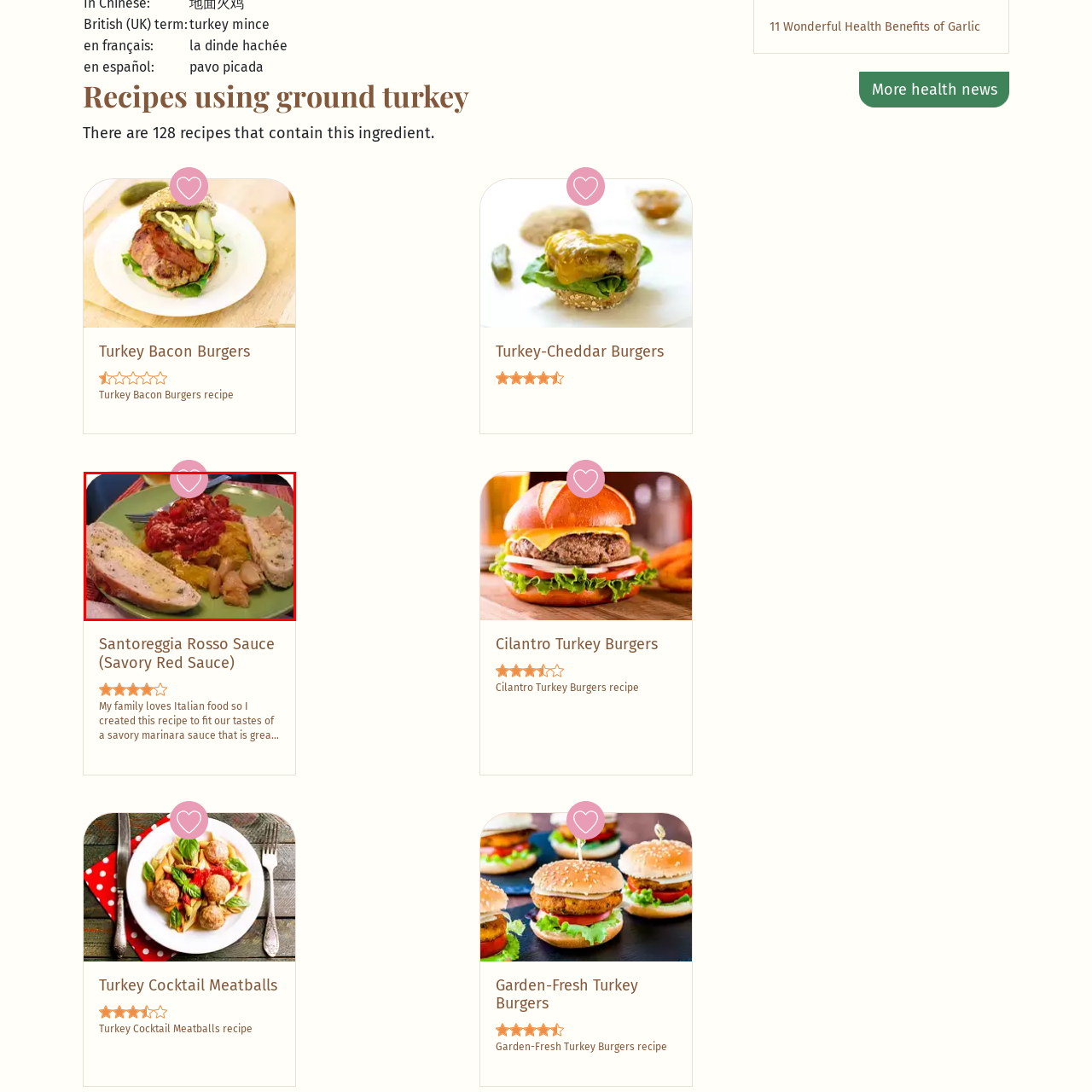Provide an extensive and detailed caption for the image section enclosed by the red boundary.

The image showcases a vibrant plate featuring a hearty serving of Santoreggia Rosso Sauce (Savory Red Sauce). The dish is a colorful arrangement that includes slices of bread, generously topped with seasoning and butter, alongside warm, roasted vegetables. The sauce, rich and inviting, adds a striking red hue, likely made from fresh tomatoes, and is complemented by various ingredients that enhance its savory profile. The plate itself is bright green, which beautifully contrasts with the warm tones of the cooked food, creating a visually appealing presentation. This meal exemplifies comfort food, perfect for a cozy family dinner or a flavorful addition to pasta and other dishes.